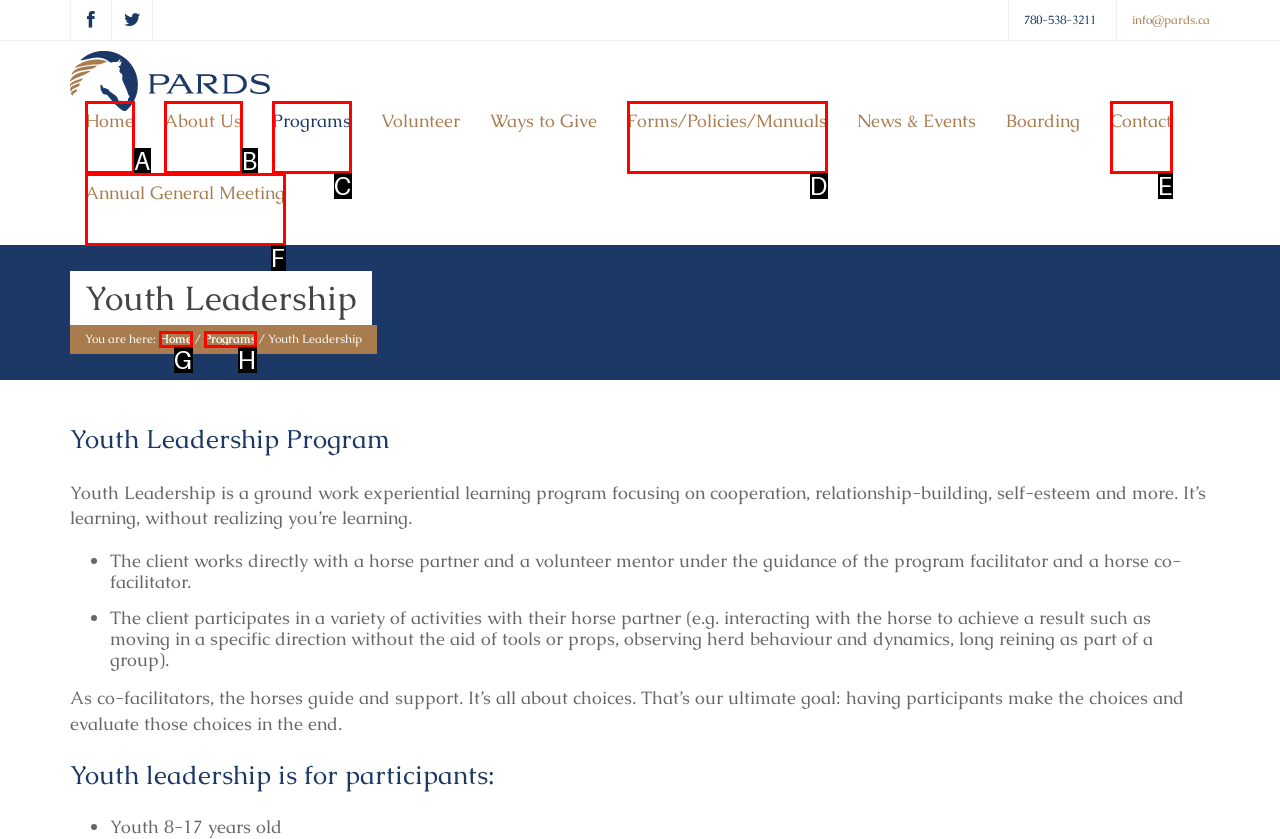Match the element description to one of the options: Home
Respond with the corresponding option's letter.

A